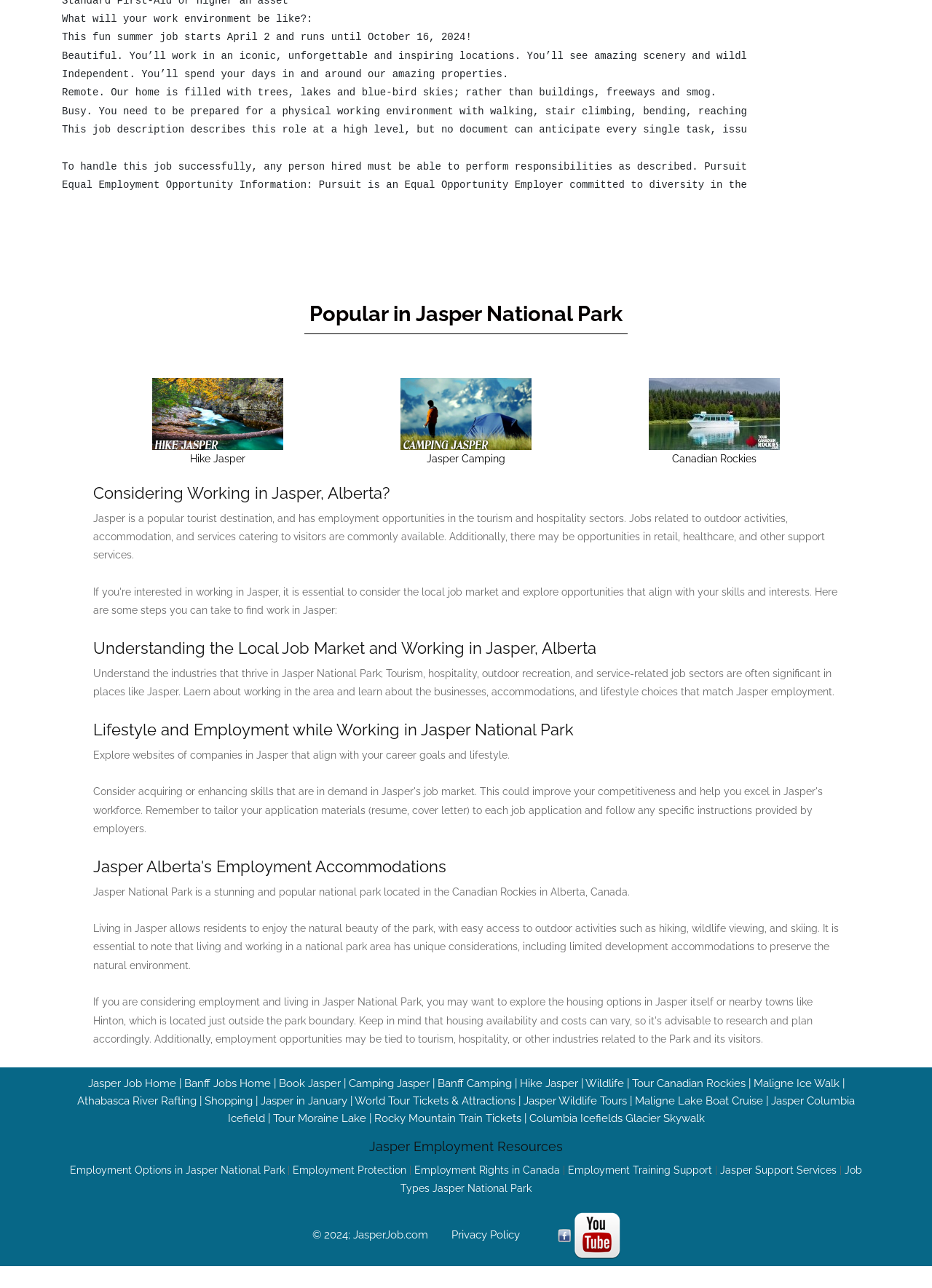Determine the bounding box coordinates of the clickable area required to perform the following instruction: "Click on the 'Home' link". The coordinates should be represented as four float numbers between 0 and 1: [left, top, right, bottom].

None